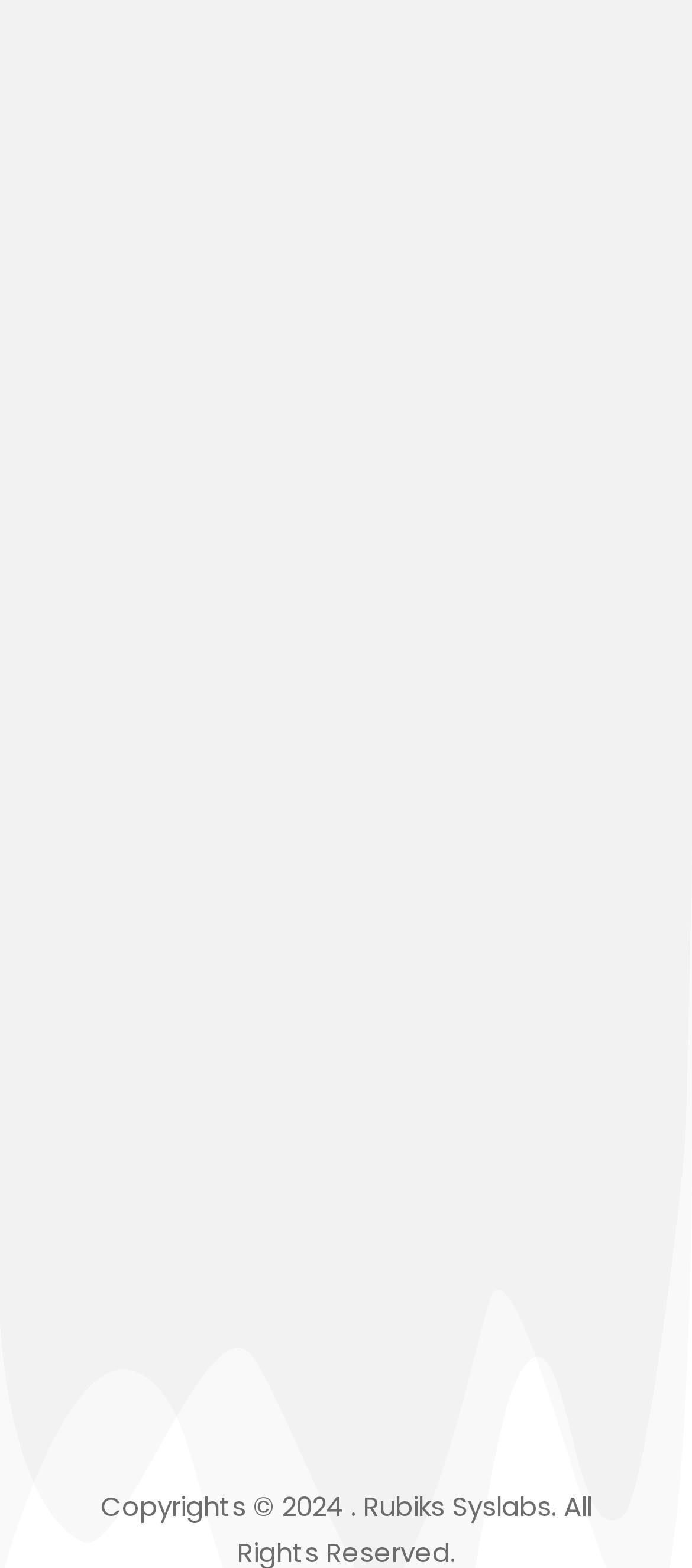Pinpoint the bounding box coordinates of the area that must be clicked to complete this instruction: "Click on Sign Up".

[0.115, 0.695, 0.885, 0.76]